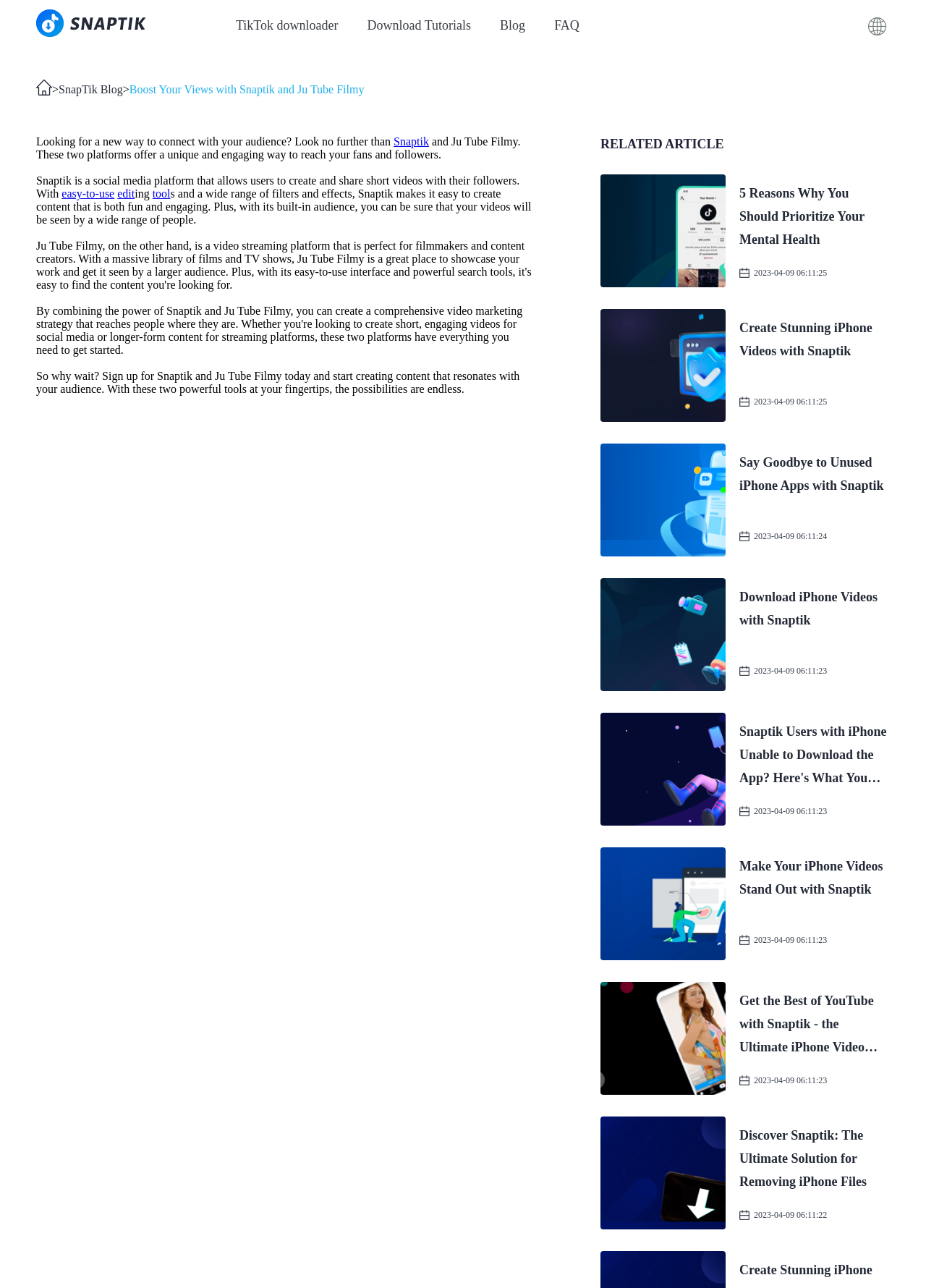Bounding box coordinates are specified in the format (top-left x, top-left y, bottom-right x, bottom-right y). All values are floating point numbers bounded between 0 and 1. Please provide the bounding box coordinate of the region this sentence describes: MCU

None